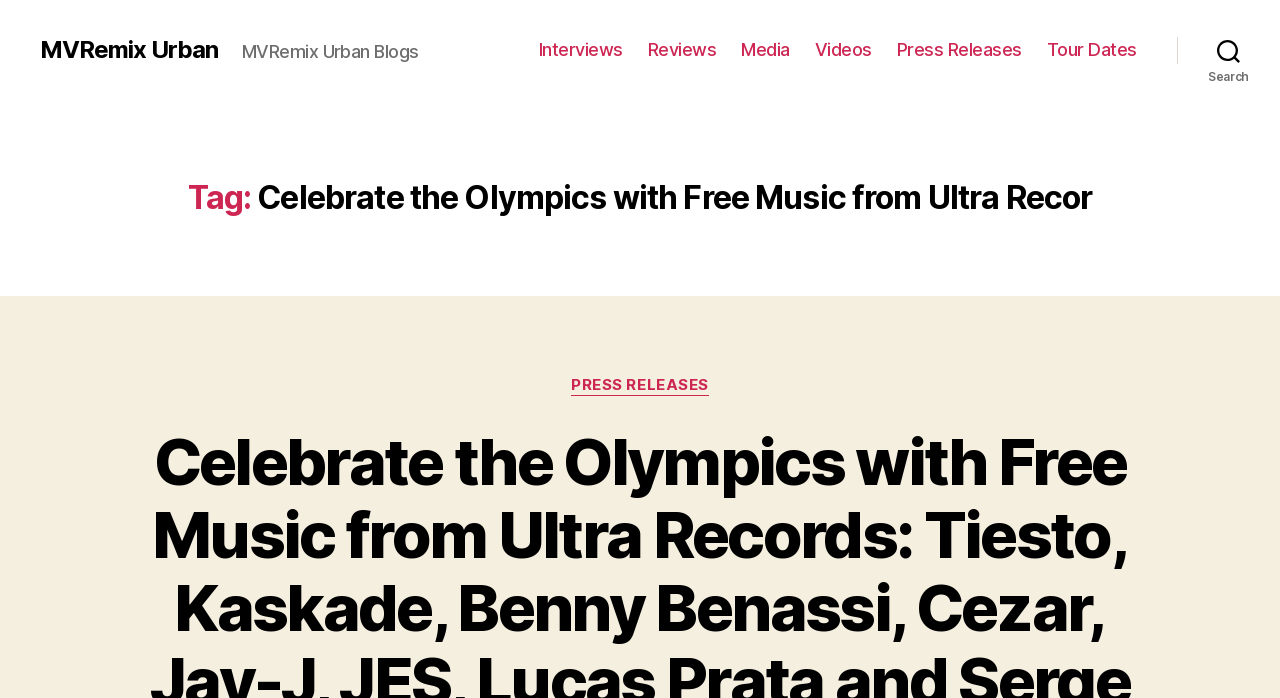Please find and provide the title of the webpage.

Tag: Celebrate the Olympics with Free Music from Ultra Recor